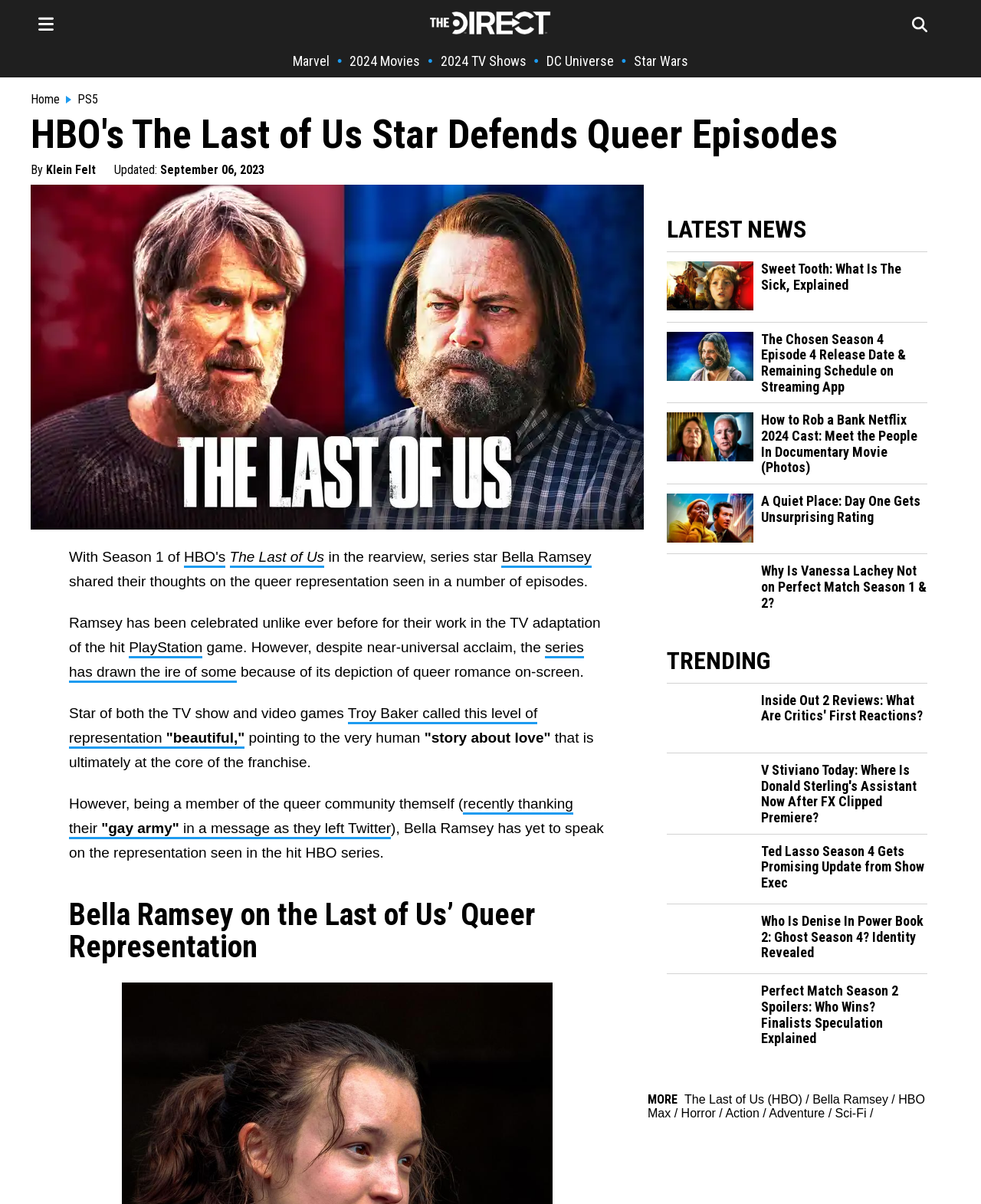Please find the bounding box coordinates of the element's region to be clicked to carry out this instruction: "View the 'The Direct Homepage'".

[0.438, 0.02, 0.562, 0.031]